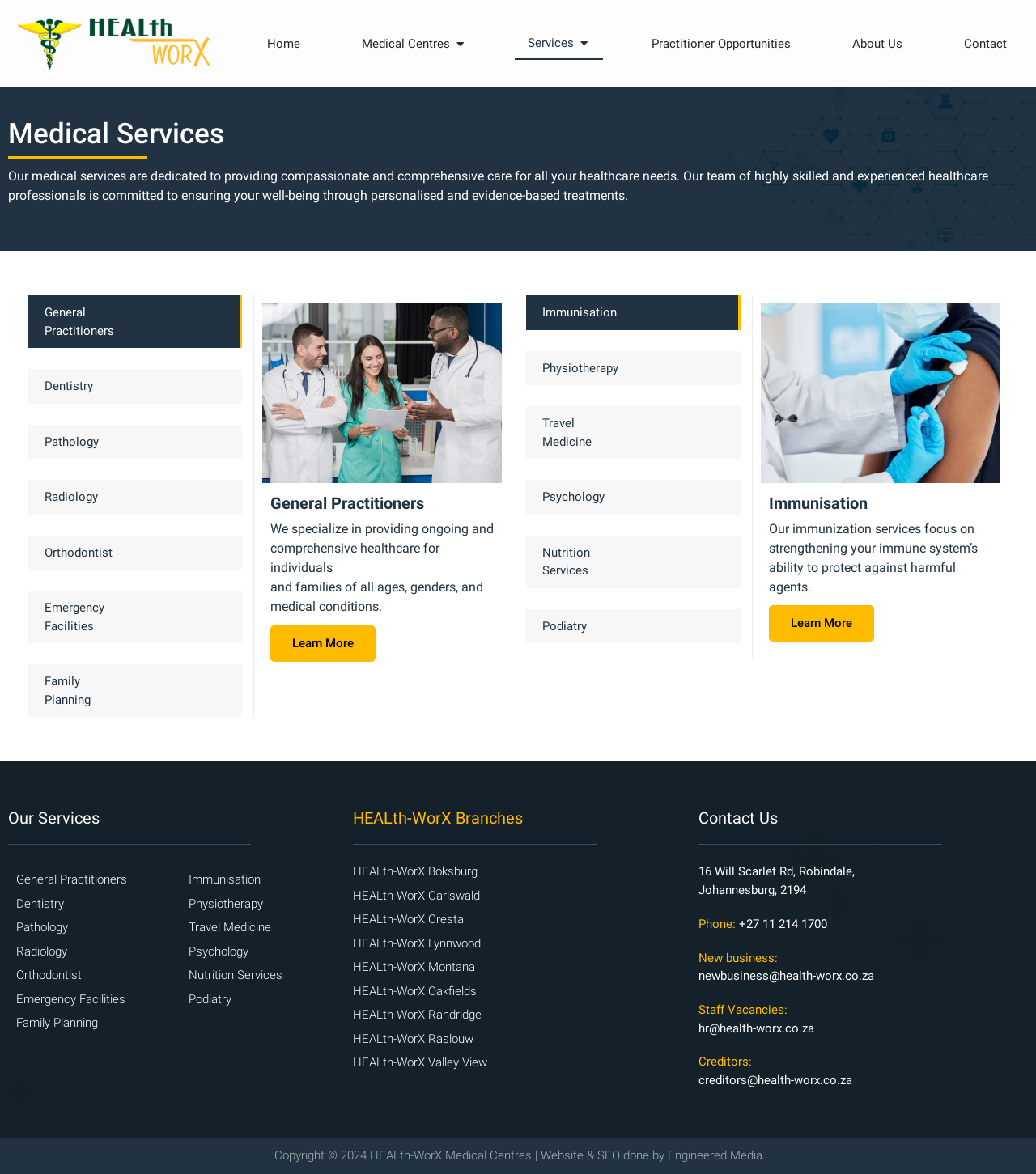What is the main service provided by HEALth-WorX Medical Centres?
Using the image as a reference, give a one-word or short phrase answer.

Medical services